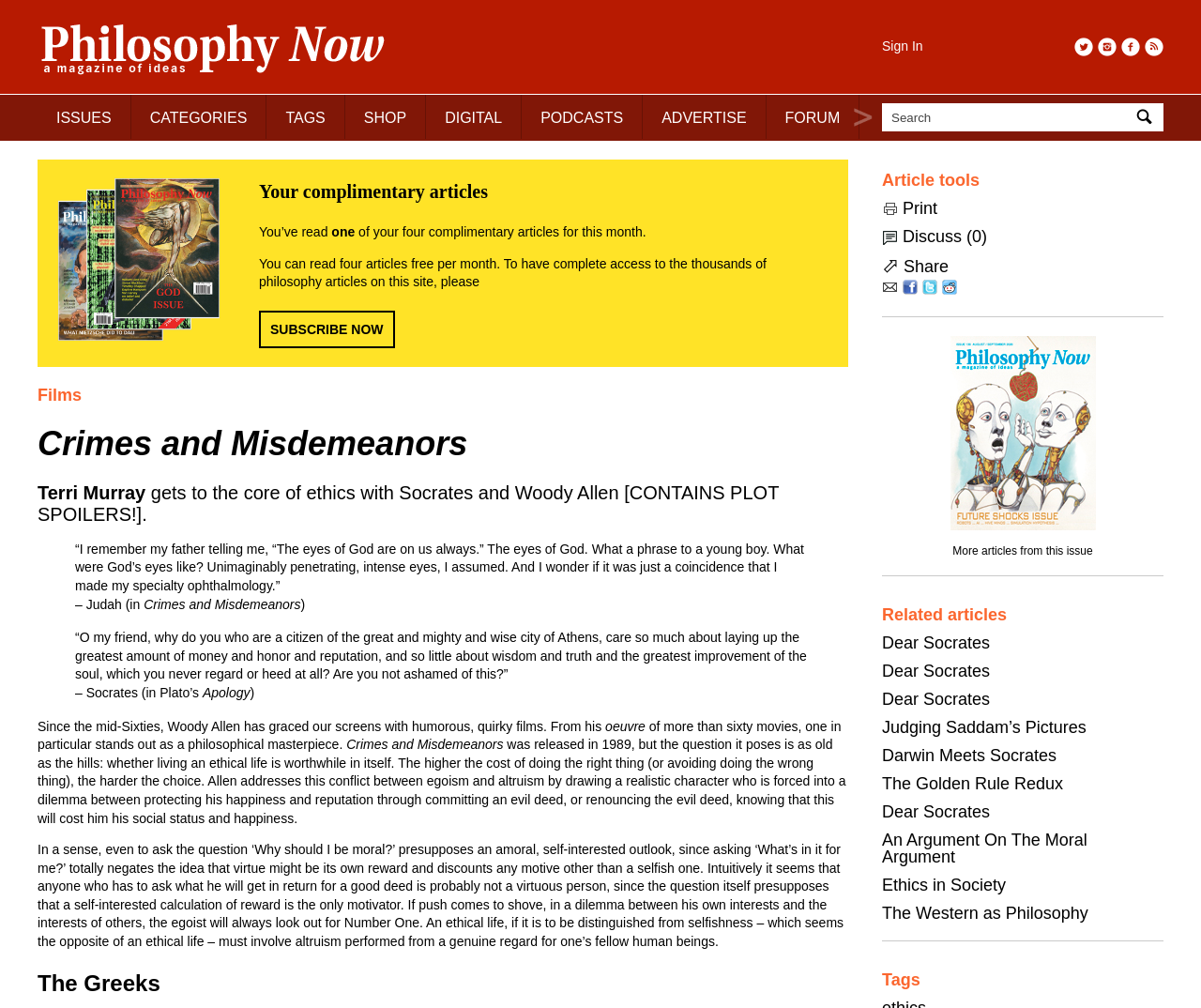Please determine the bounding box coordinates for the element that should be clicked to follow these instructions: "View 'Testimonials'".

None